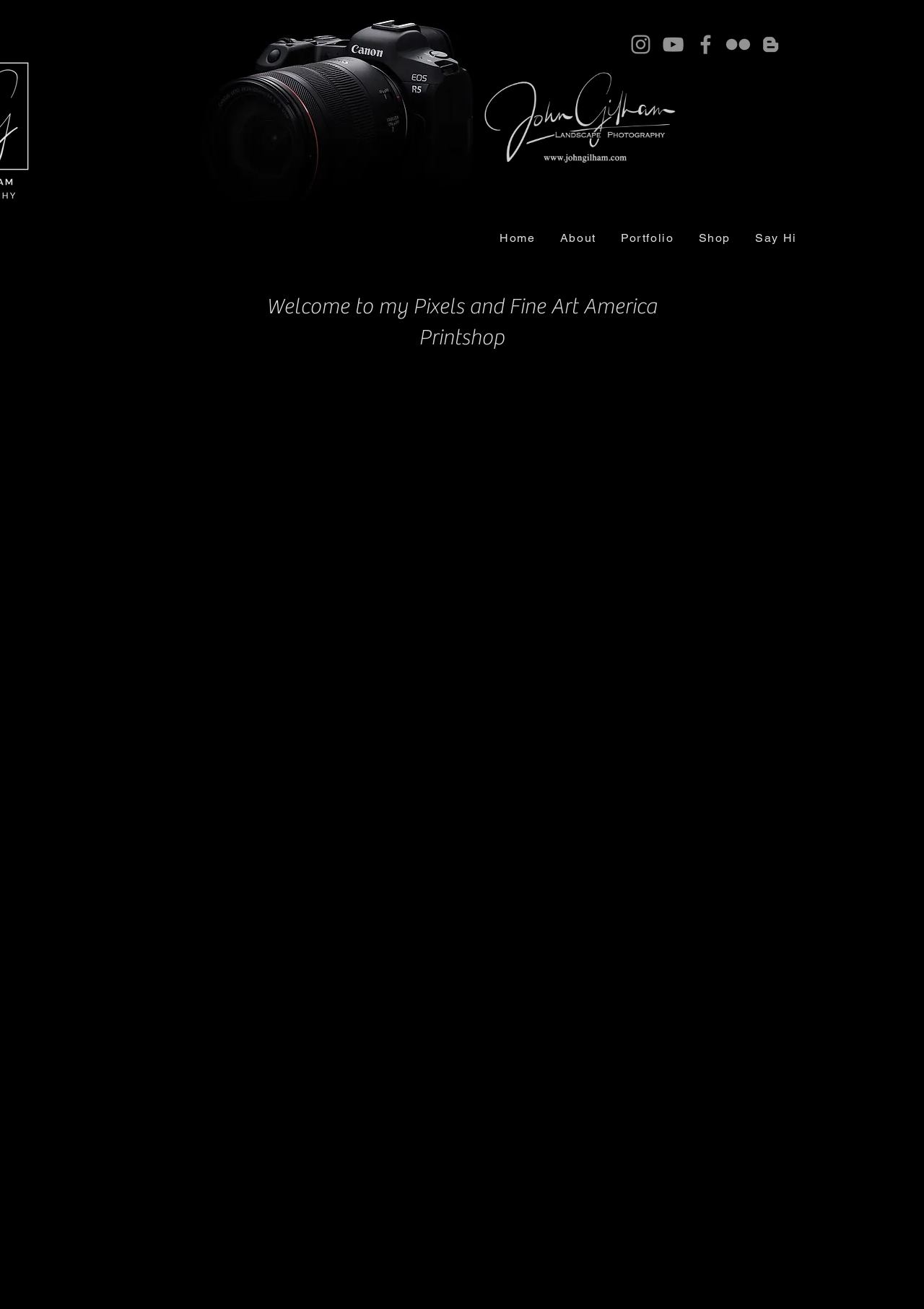What type of photography is showcased on this website?
Based on the screenshot, provide a one-word or short-phrase response.

Landscape